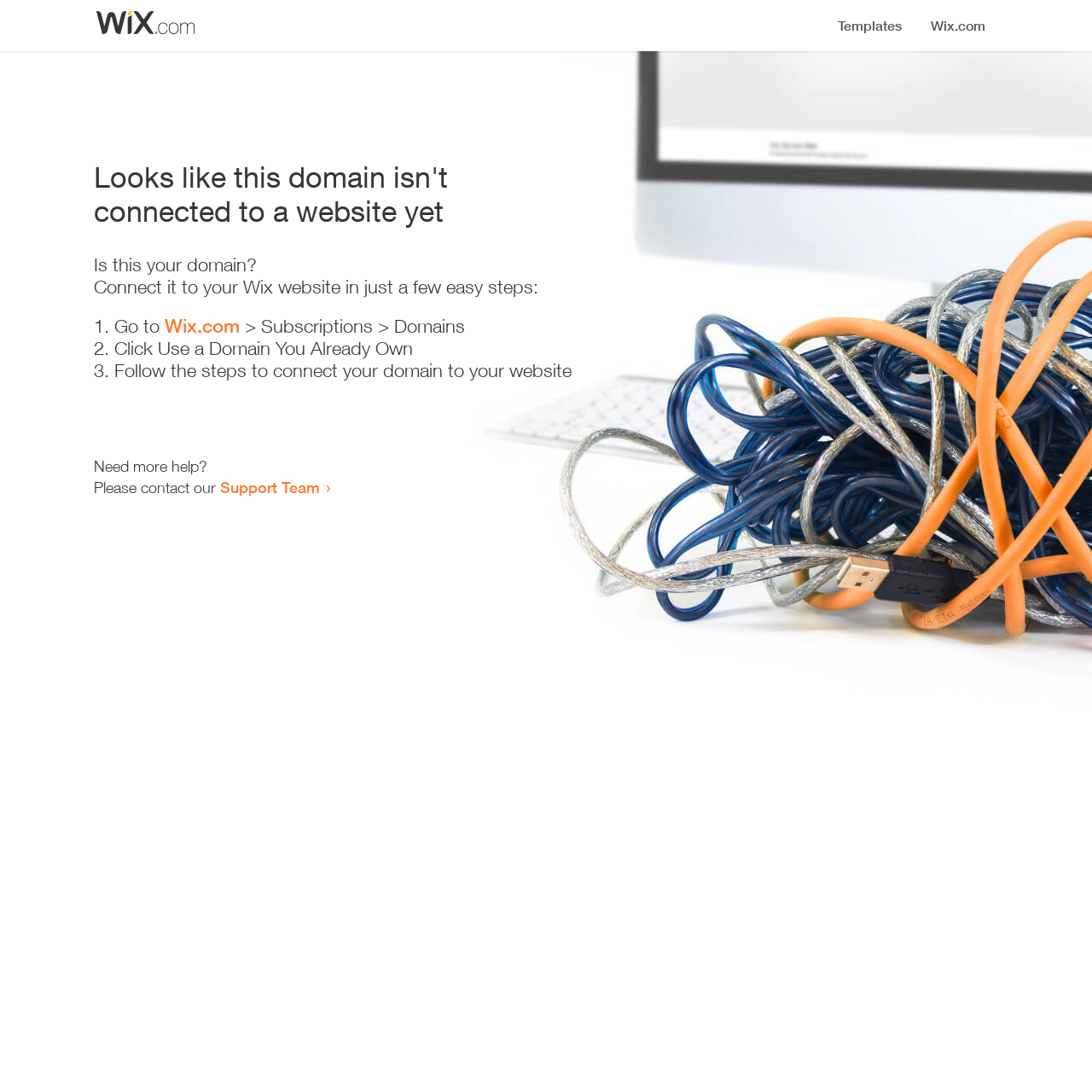Answer this question using a single word or a brief phrase:
Where can I get more help?

Support Team